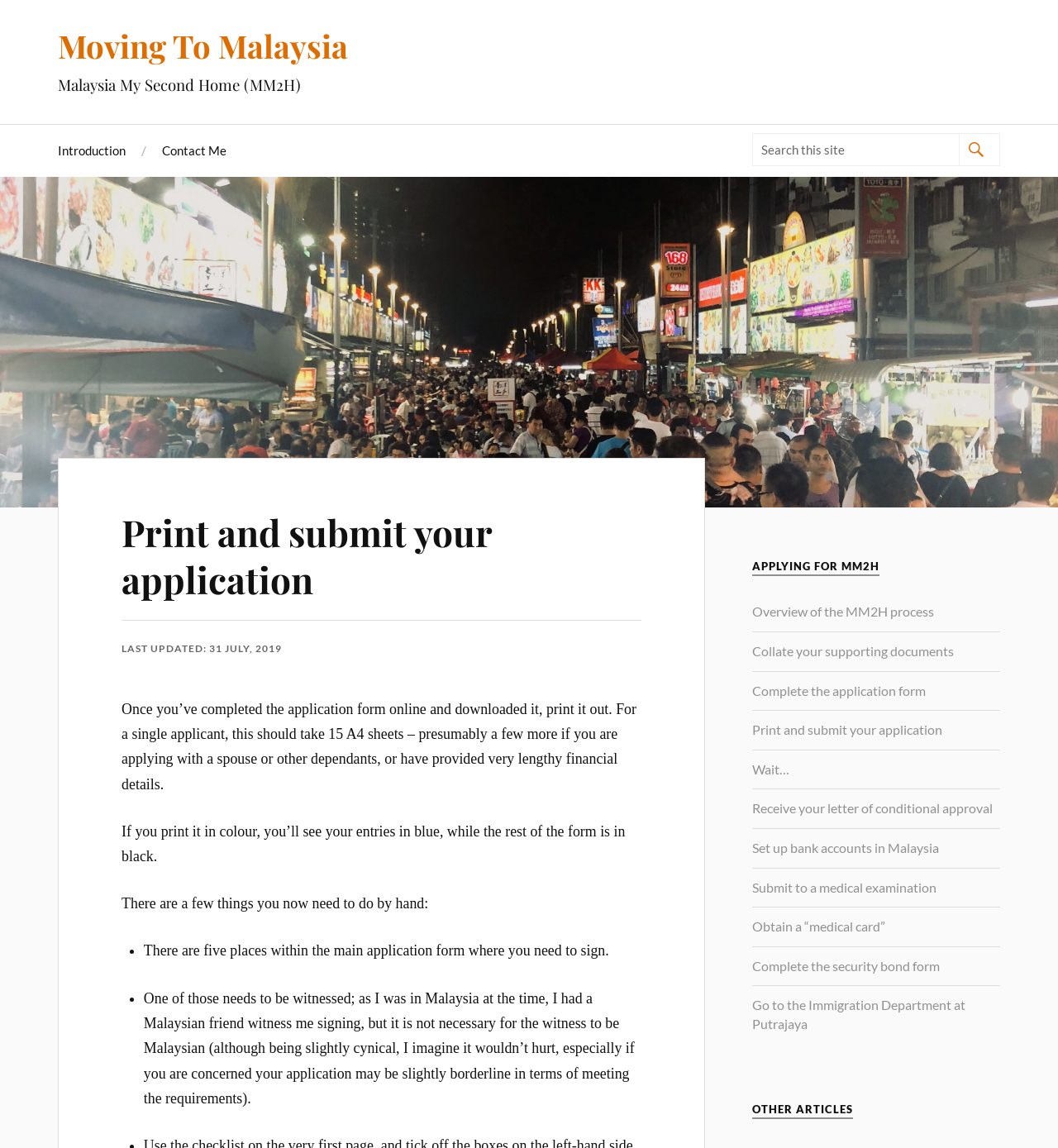Find and specify the bounding box coordinates that correspond to the clickable region for the instruction: "Read about applying for MM2H".

[0.711, 0.489, 0.831, 0.502]